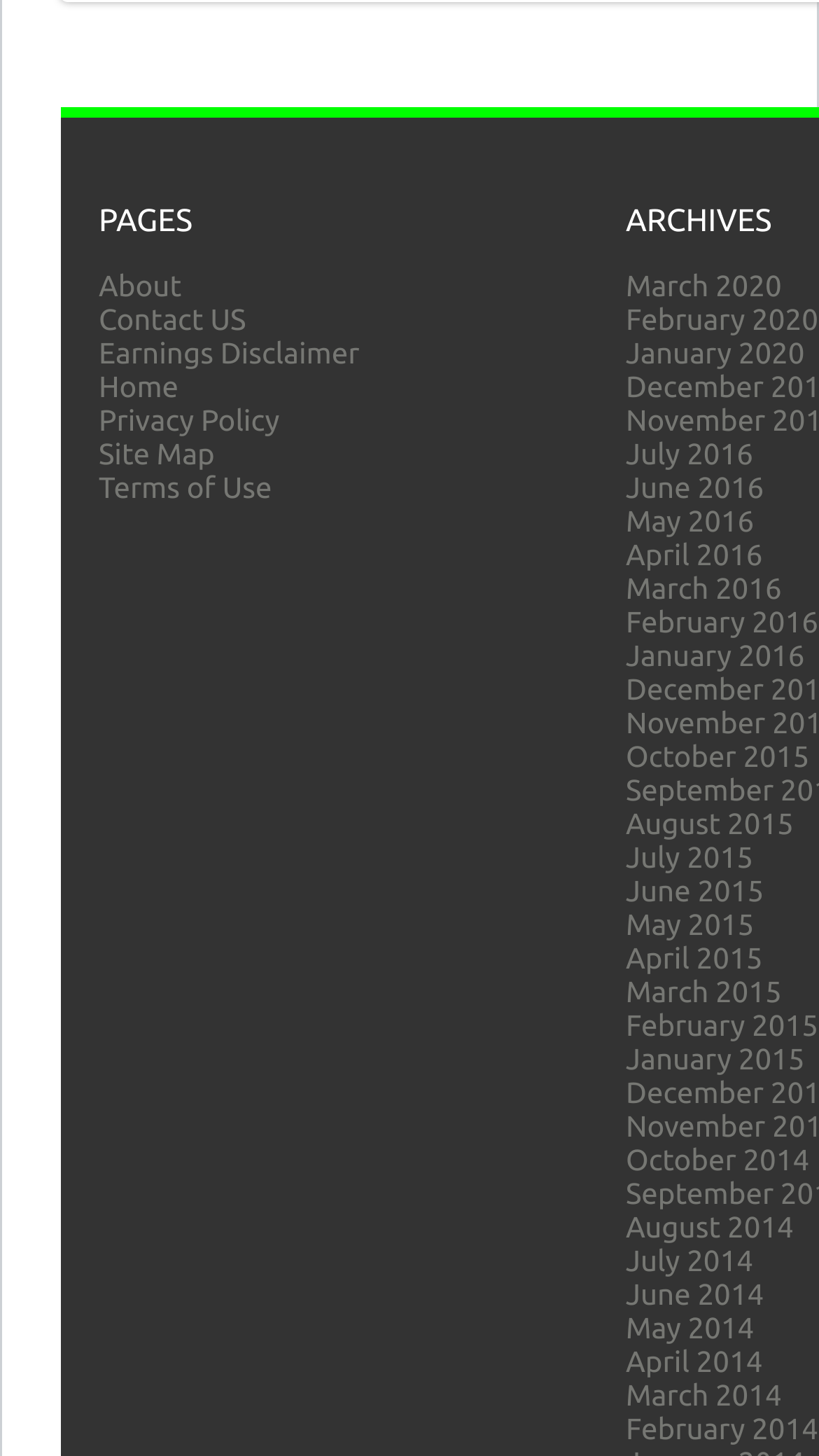What is the purpose of the links in the right section?
Observe the image and answer the question with a one-word or short phrase response.

Archive